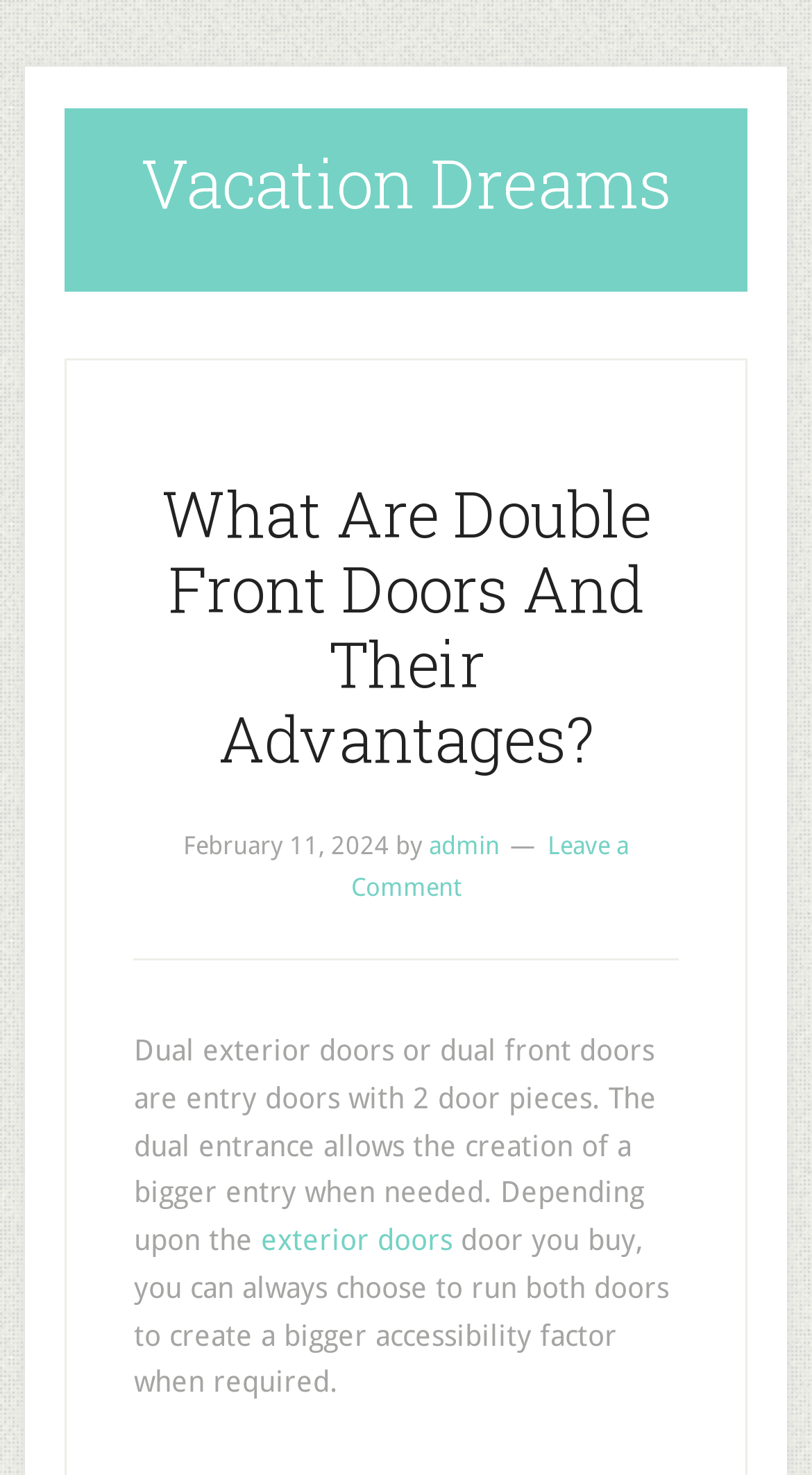What is the purpose of having double front doors?
Give a single word or phrase as your answer by examining the image.

Bigger accessibility factor